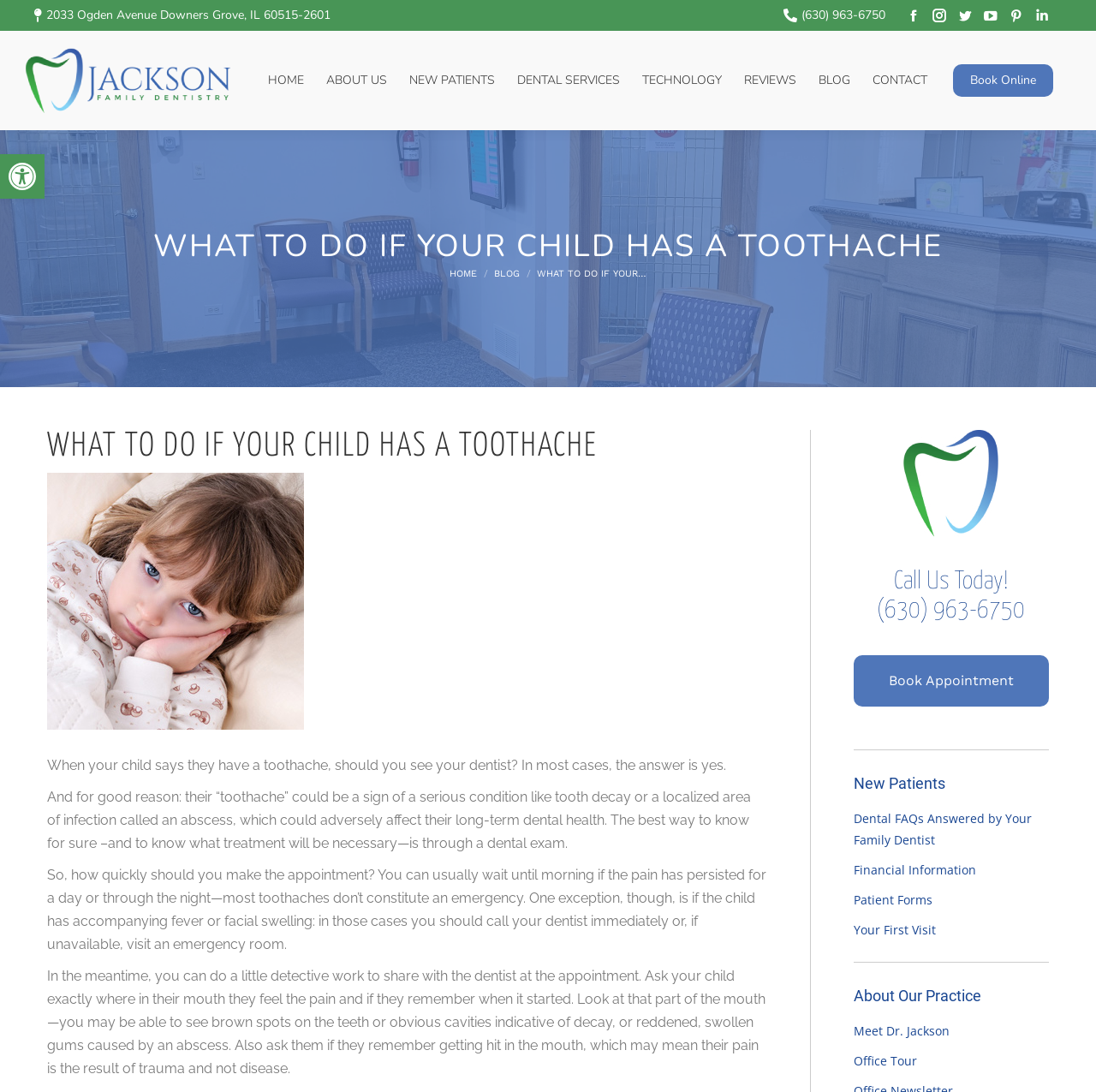Summarize the contents and layout of the webpage in detail.

This webpage is about Jackson Family Dentistry, with a focus on what to do if your child has a toothache. At the top left, there is a button to open the accessibility toolbar, accompanied by an image of accessibility tools. Below this, there are links to the practice's address, phone number, and social media pages.

The main navigation menu is located horizontally across the top of the page, with menu items for Home, About Us, New Patients, Dental Services, Technology, Reviews, Blog, and Contact. On the right side of the page, there is a link to book an online appointment.

The main content of the page is divided into sections. The first section has a heading "What to do if Your Child has a Toothache" and provides information on what to do if your child complains of a toothache, including when to see a dentist and what to look for before the appointment. This section is followed by a figure, which is likely an image related to the topic.

Below this, there is a call to action to call the dentist, along with a link to book an appointment. The next section has links to various resources, including dental FAQs, financial information, patient forms, and information about the first visit. Finally, there is a section about the practice, with links to meet the dentist and take an office tour.

At the very bottom of the page, there is a link to go back to the top of the page.